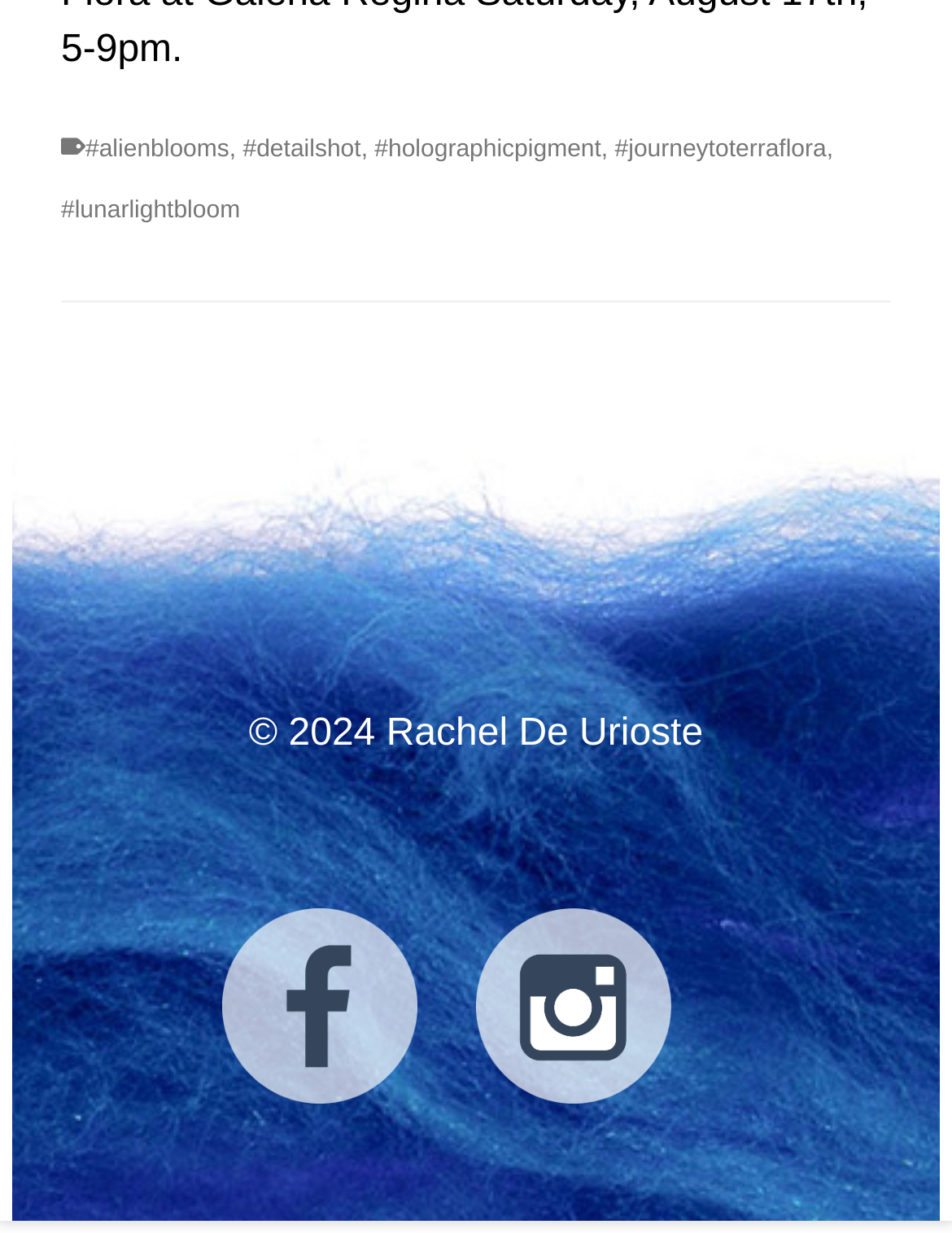How many social media links are there?
Could you answer the question in a detailed manner, providing as much information as possible?

I counted the number of social media links by looking at the complementary section of the webpage, where I found two links, one to Facebook and one to Instagram, each with its corresponding image.